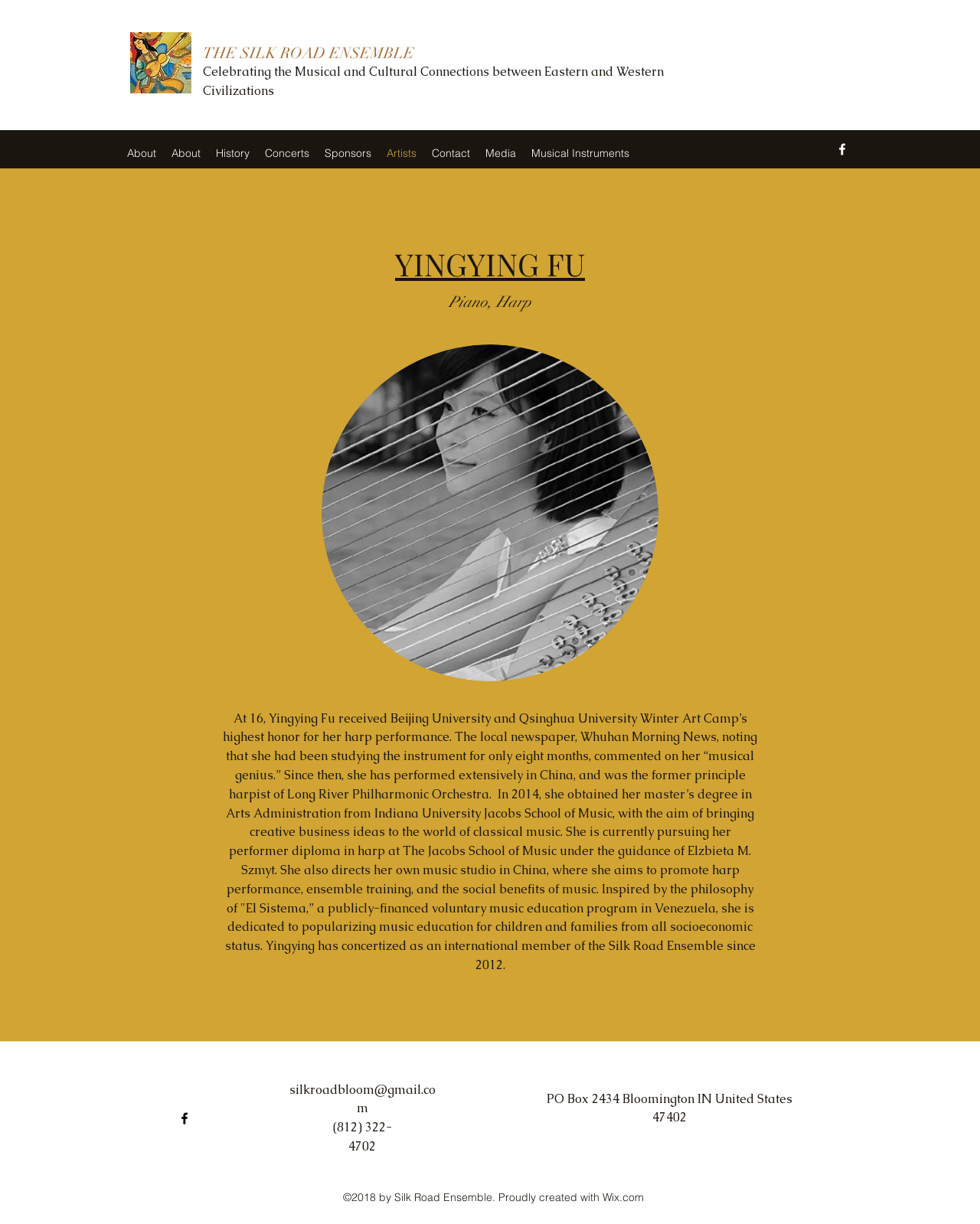Locate the bounding box coordinates of the item that should be clicked to fulfill the instruction: "Click the About link".

[0.122, 0.115, 0.167, 0.134]